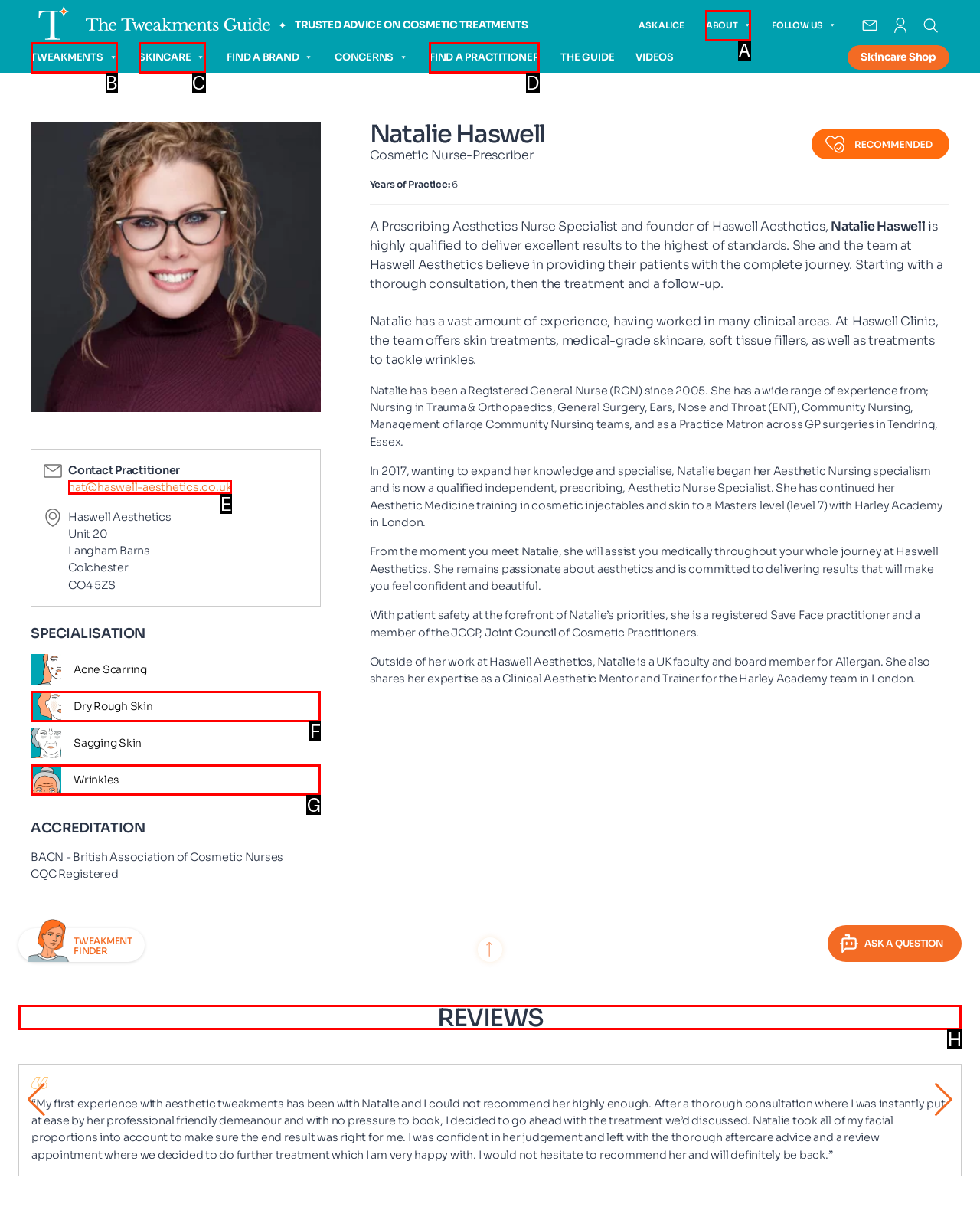Find the HTML element to click in order to complete this task: Read reviews about Natalie Haswell
Answer with the letter of the correct option.

H